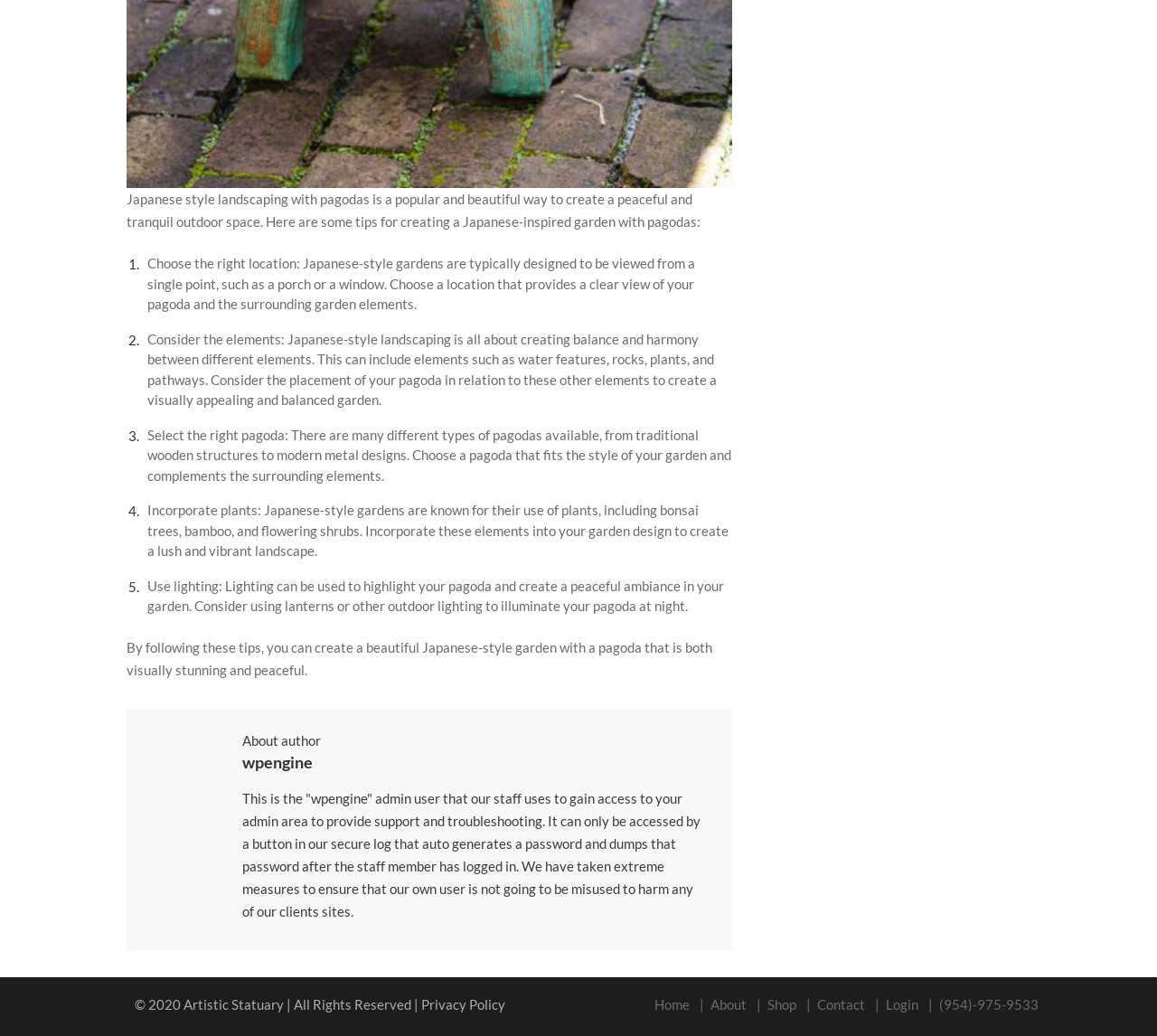Kindly respond to the following question with a single word or a brief phrase: 
What is the name of the admin user that provides support and troubleshooting?

wpengine